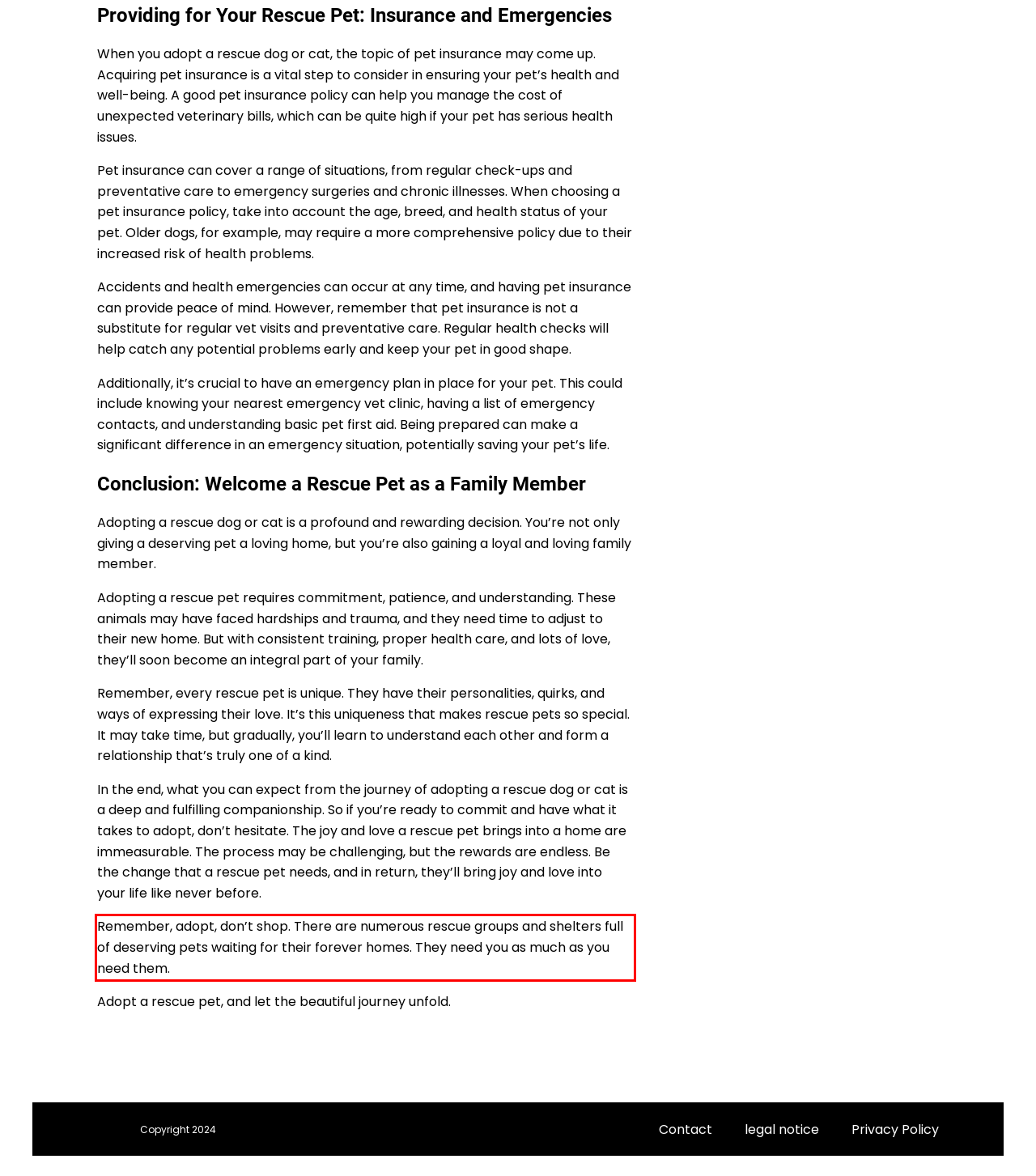Look at the webpage screenshot and recognize the text inside the red bounding box.

Remember, adopt, don’t shop. There are numerous rescue groups and shelters full of deserving pets waiting for their forever homes. They need you as much as you need them.